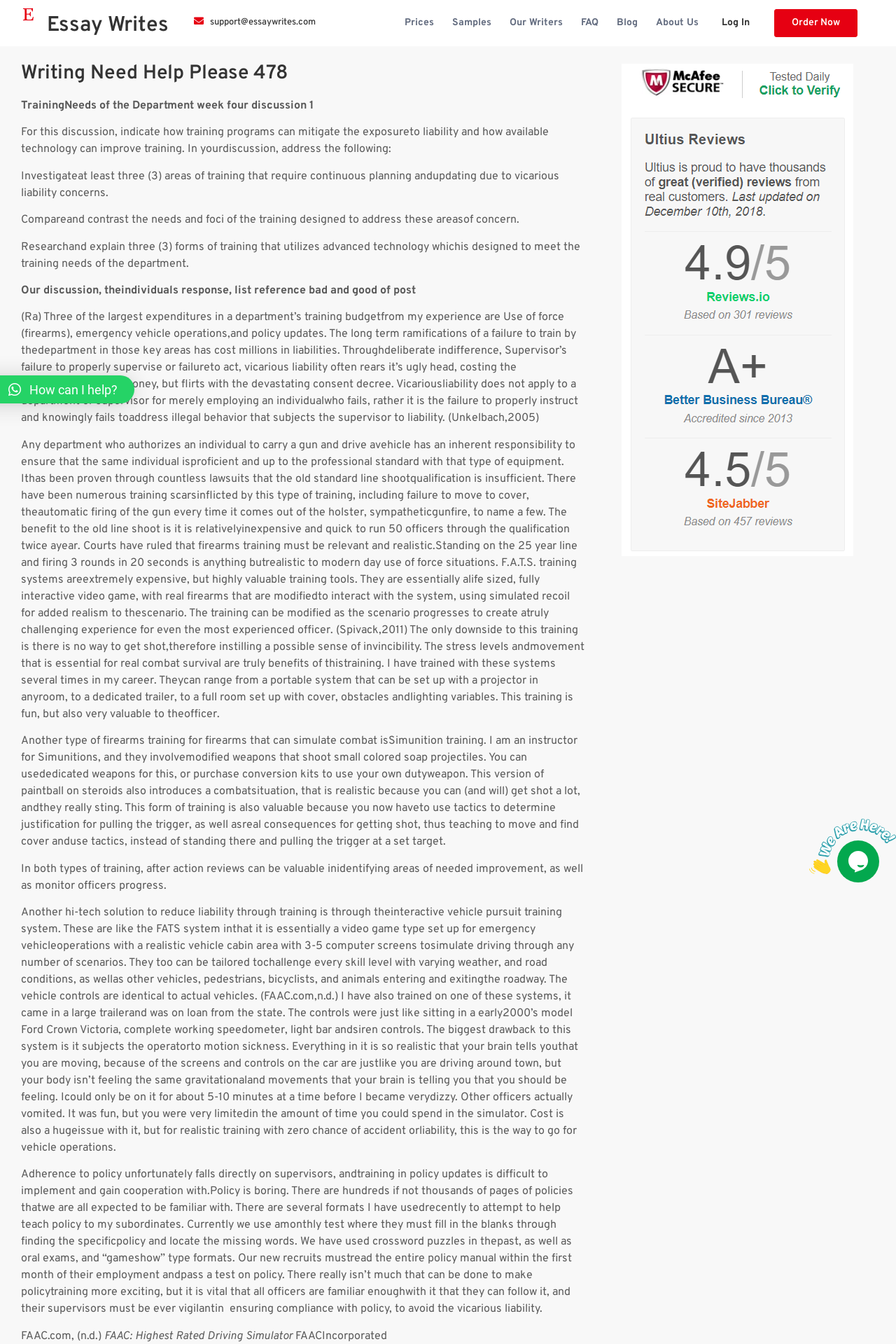Convey a detailed summary of the webpage, mentioning all key elements.

This webpage appears to be a discussion forum or online learning platform focused on training needs in a department. At the top of the page, there is a heading "Essay Writes" with a link to the same name. Below this, there is a row of links to various pages, including "Prices", "Samples", "Our Writers", "FAQ", "Blog", and "About Us". 

To the right of these links, there is a "Log In" heading, followed by a "Order Now" link. Below this, there is a heading "Writing Need Help Please 478" with a description "TrainingNeeds of the Department week four discussion 1". 

The main content of the page consists of a series of paragraphs discussing the importance of training programs in mitigating liability and improving training through technology. The text is divided into several sections, each addressing a specific area of training, such as use of force, emergency vehicle operations, and policy updates. 

There are three main sections of text, each discussing a different type of training. The first section discusses the importance of continuous planning and updating in areas of training that require it due to vicarious liability concerns. The second section compares and contrasts the needs and foci of training designed to address these areas of concern. The third section researches and explains three forms of training that utilize advanced technology to meet the training needs of the department.

Throughout the text, there are references to specific training systems, such as F.A.T.S. and Simunition training, which are described in detail. The text also includes personal anecdotes and experiences of the author, who is an instructor for Simunitions.

At the bottom of the page, there are two iframes, which appear to be chat widgets.